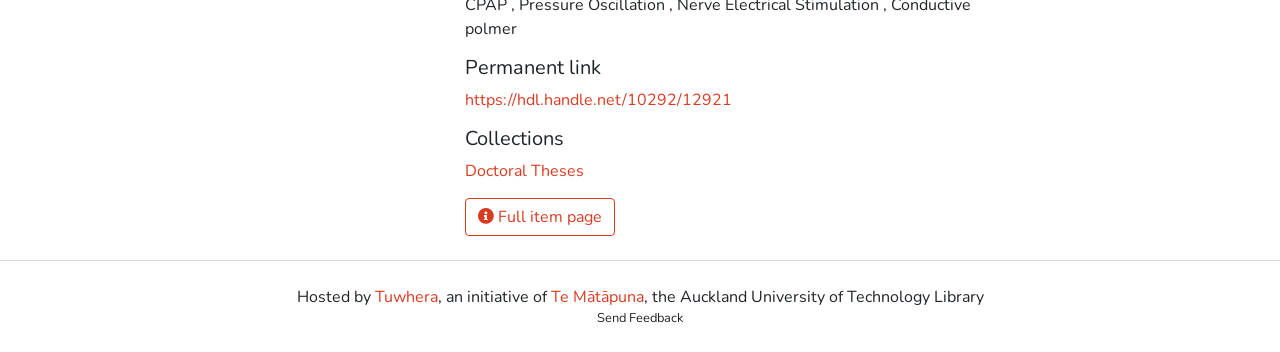What is the name of the collection?
Can you offer a detailed and complete answer to this question?

The collection name can be found in the link element with the text 'Doctoral Theses' which is a child of the 'Collections' heading element.